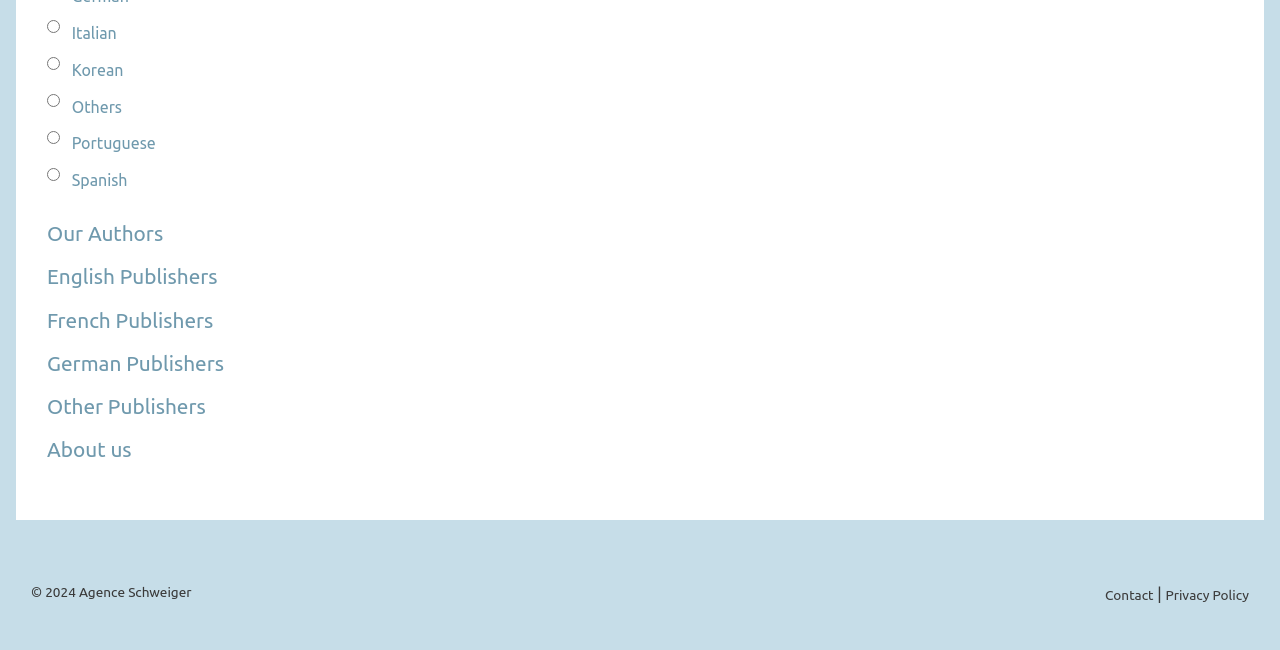Please identify the bounding box coordinates of the clickable element to fulfill the following instruction: "Contact us". The coordinates should be four float numbers between 0 and 1, i.e., [left, top, right, bottom].

None